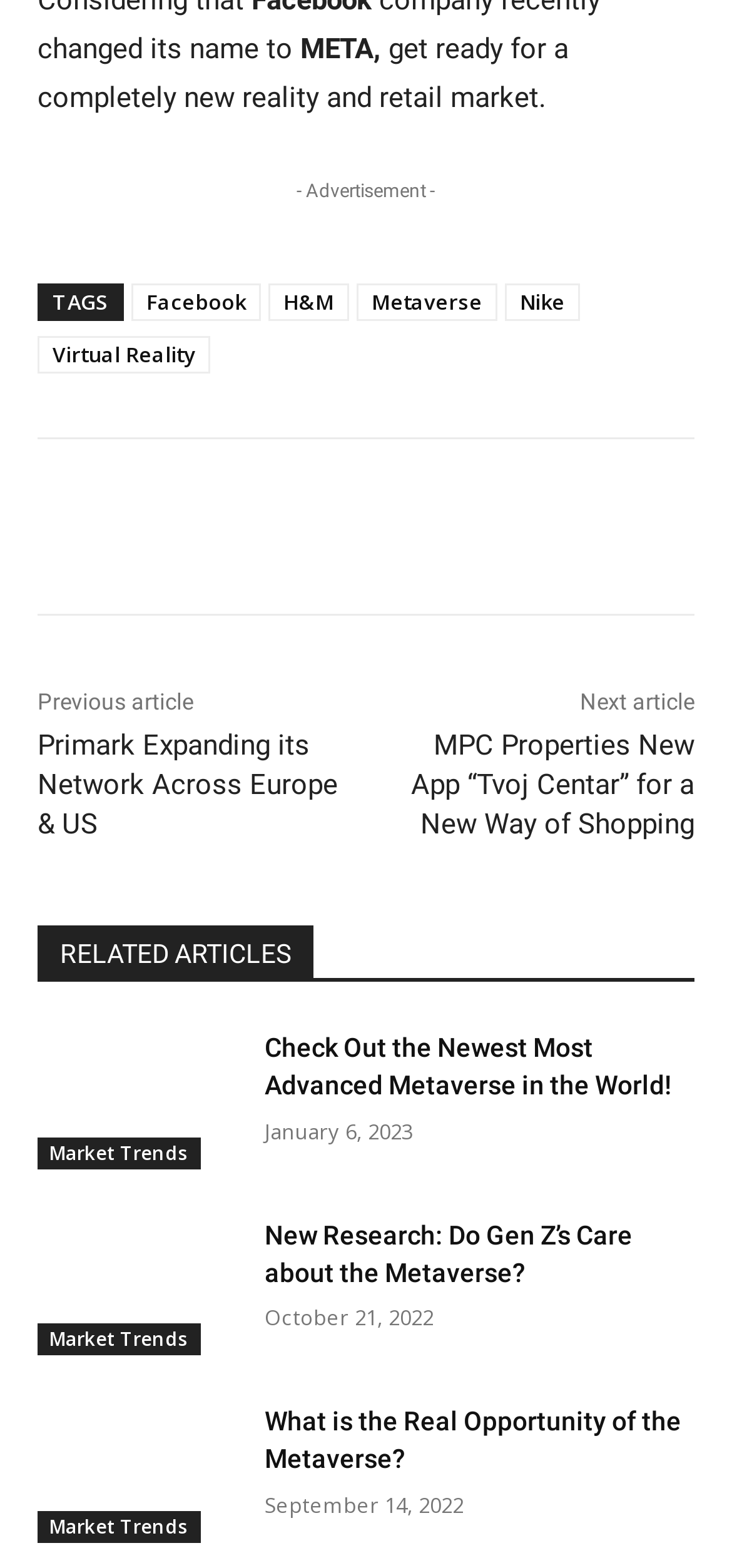Identify the bounding box coordinates for the region to click in order to carry out this instruction: "Read the blog post from 24 March, 2015". Provide the coordinates using four float numbers between 0 and 1, formatted as [left, top, right, bottom].

None